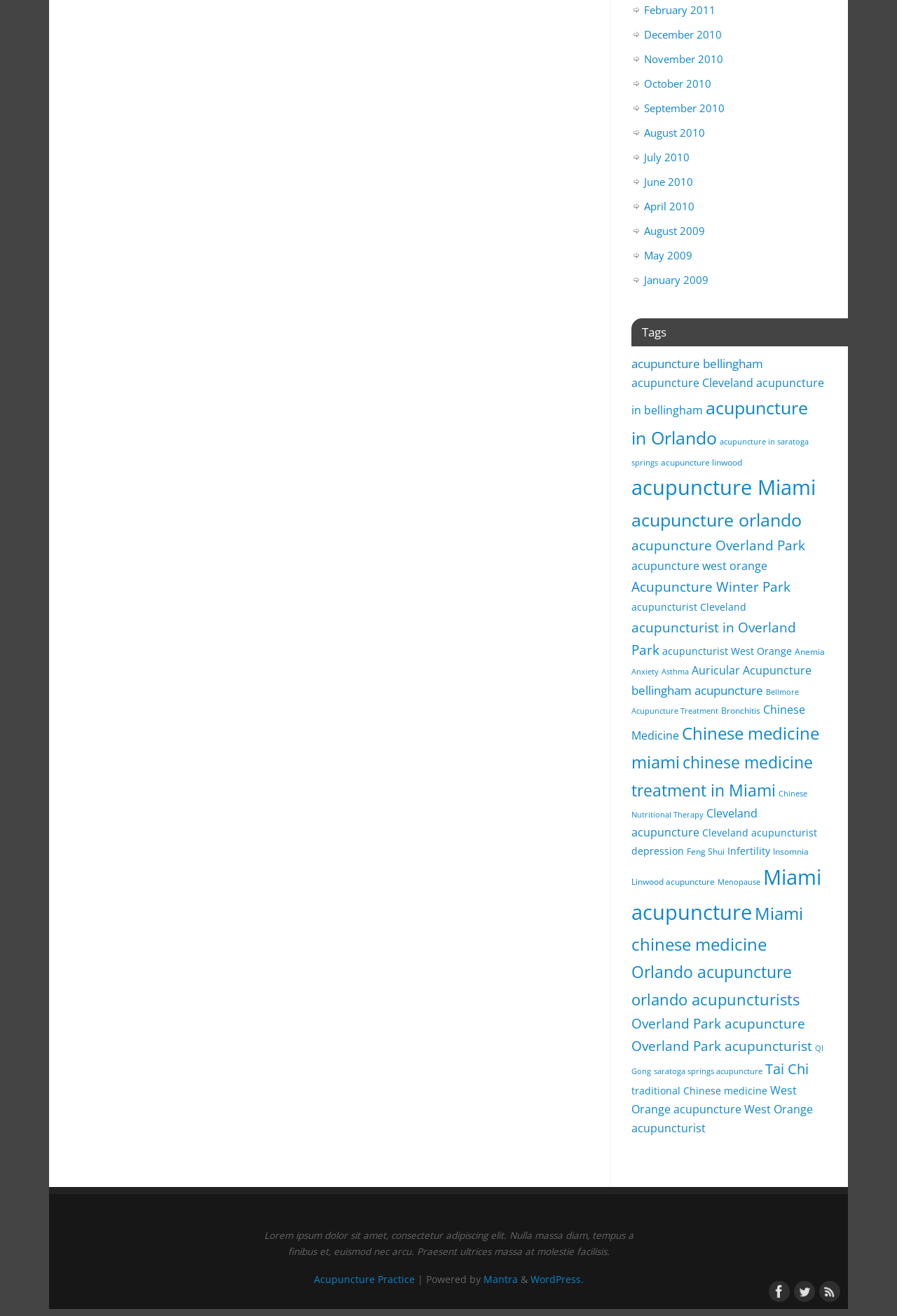What is the main topic of the webpage?
Please respond to the question with as much detail as possible.

Based on the numerous links and headings on the webpage, it appears that the main topic is acupuncture, with various subtopics related to acupuncture practices, treatments, and locations.